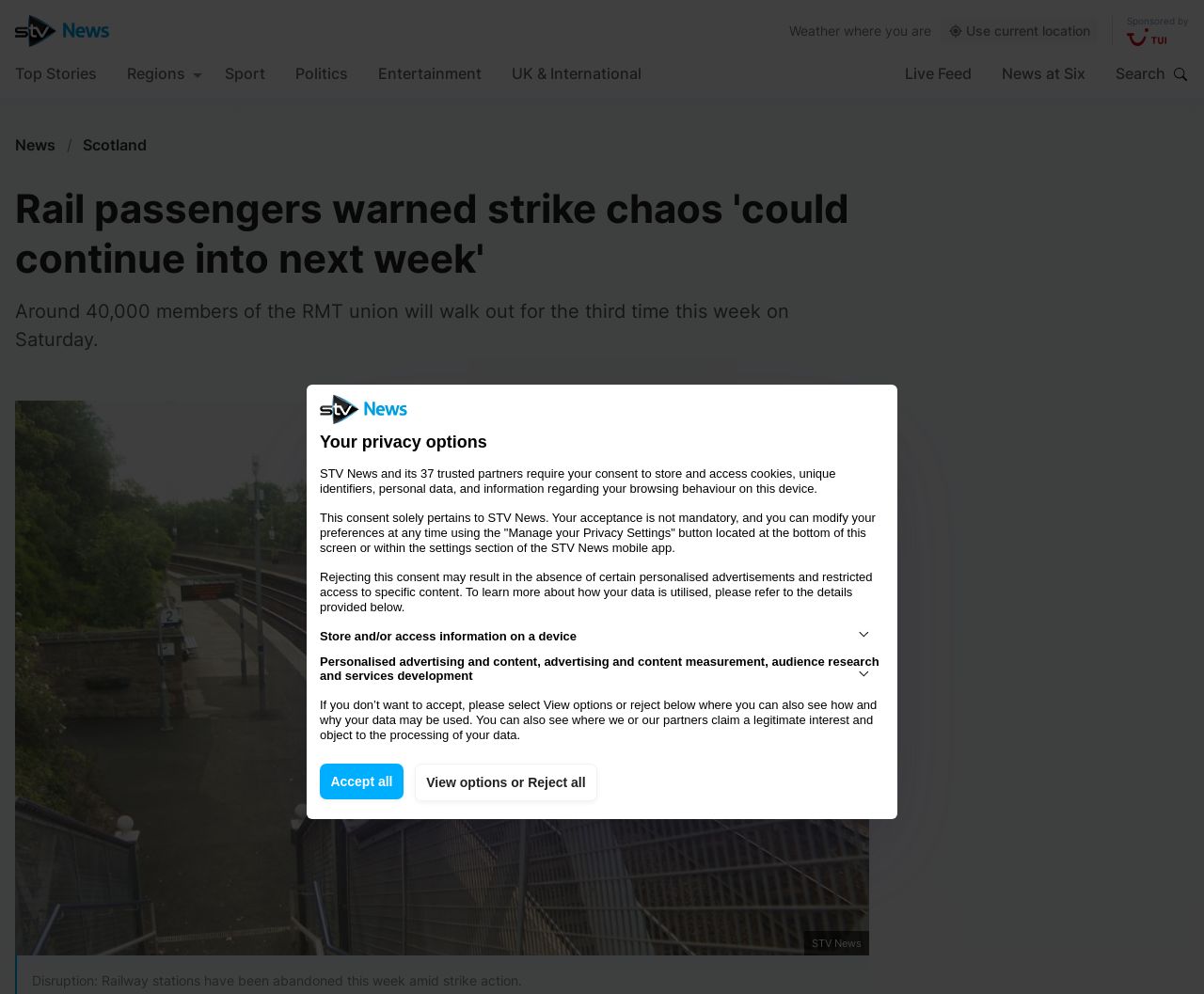Locate the bounding box coordinates of the clickable element to fulfill the following instruction: "View live feed". Provide the coordinates as four float numbers between 0 and 1 in the format [left, top, right, bottom].

[0.752, 0.047, 0.807, 0.098]